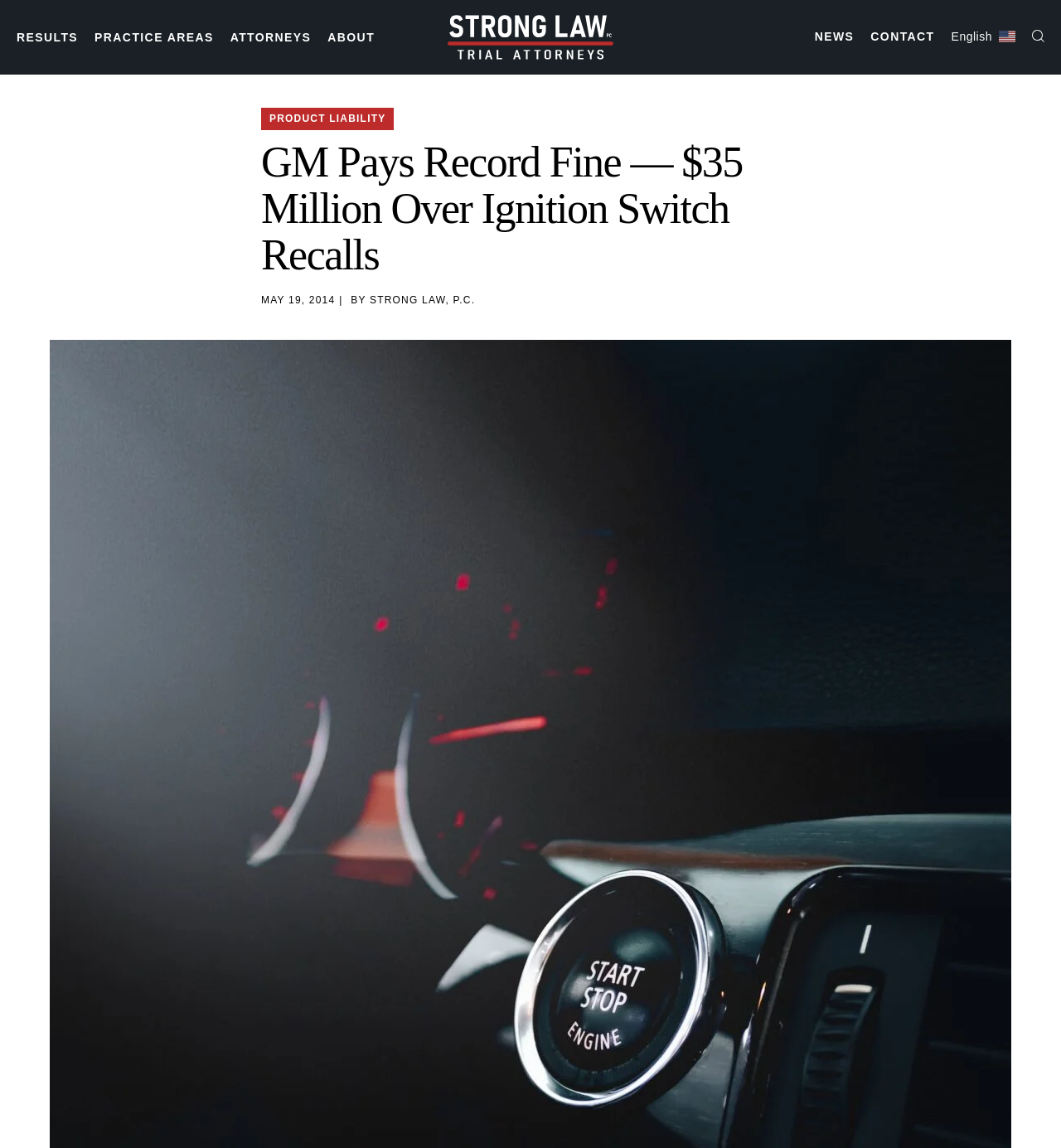Show the bounding box coordinates of the region that should be clicked to follow the instruction: "Switch to English language."

[0.897, 0.025, 0.957, 0.039]